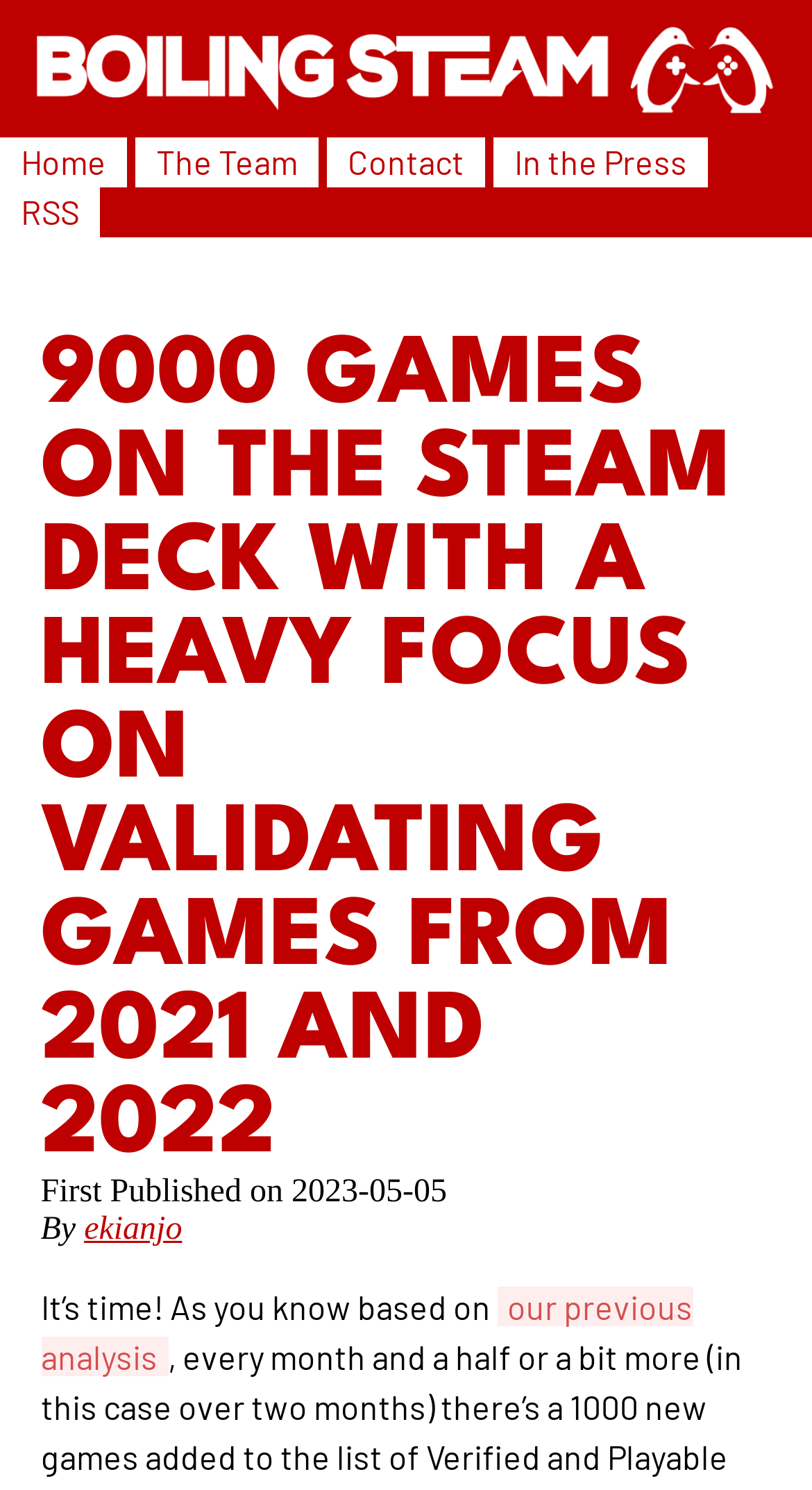Describe the webpage in detail, including text, images, and layout.

The webpage is about Linux gaming, specifically focusing on the Steam Deck, with a prominent header stating "9000 GAMES ON THE STEAM DECK WITH A HEAVY FOCUS ON VALIDATING GAMES FROM 2021 AND 2022". 

At the top of the page, there is a large image spanning the entire width. Below the image, there is a navigation menu with five links: "Home", "The Team", "Contact", "In the Press", and "RSS", aligned horizontally and evenly spaced. 

The main content area is dominated by a large header section, which contains the title mentioned earlier. Below the title, there is a timestamp indicating the publication date, "2023-05-05", and the author's name, "ekianjo", linked to their profile. 

The main article begins with a paragraph of text, "It’s time! As you know based on", followed by a link to "our previous analysis".